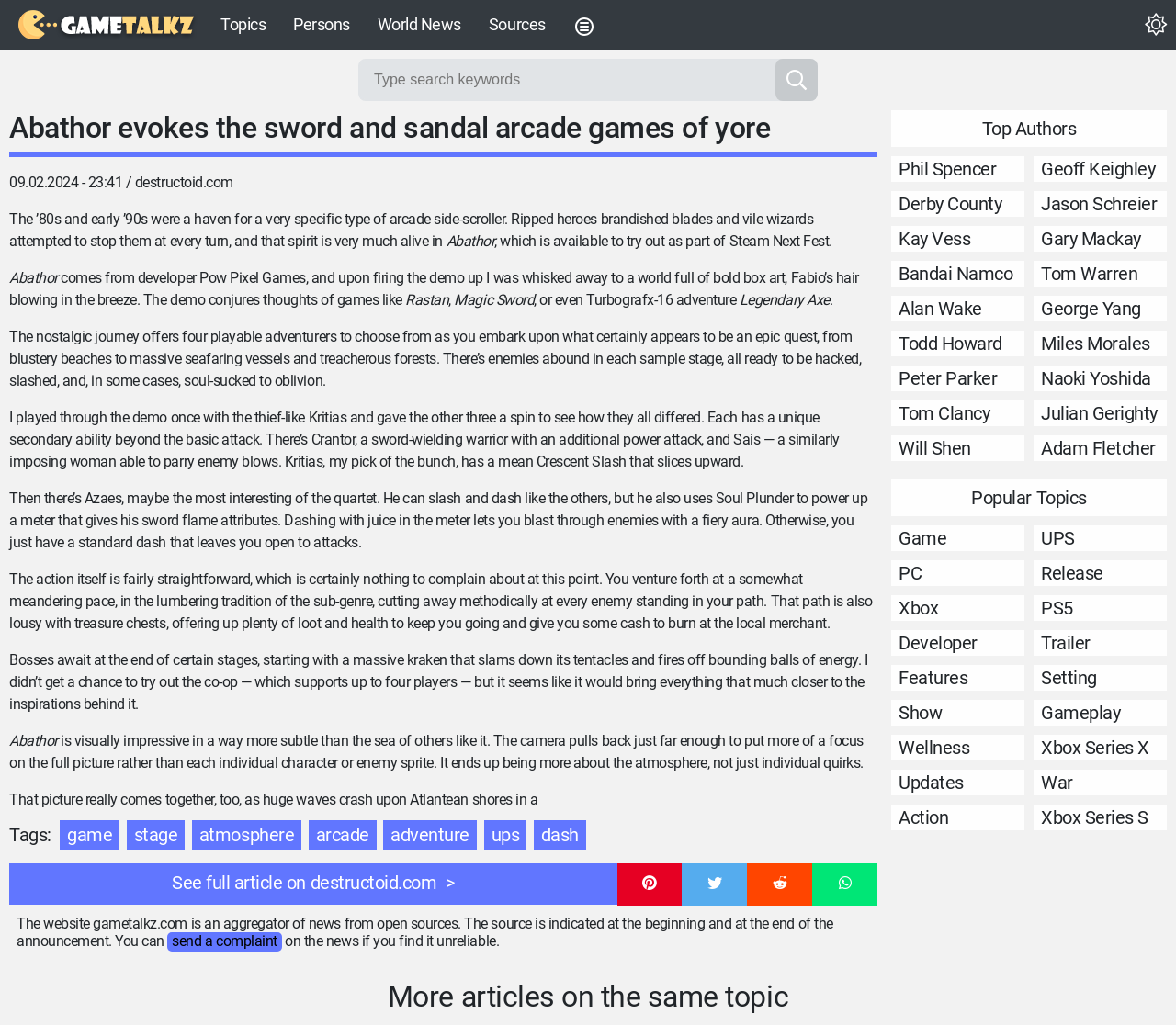Refer to the screenshot and answer the following question in detail:
How many players are supported in the game's co-op mode?

According to the article, the game Abathor supports up to four players in its co-op mode. This information is provided to give an idea of the game's multiplayer capabilities.